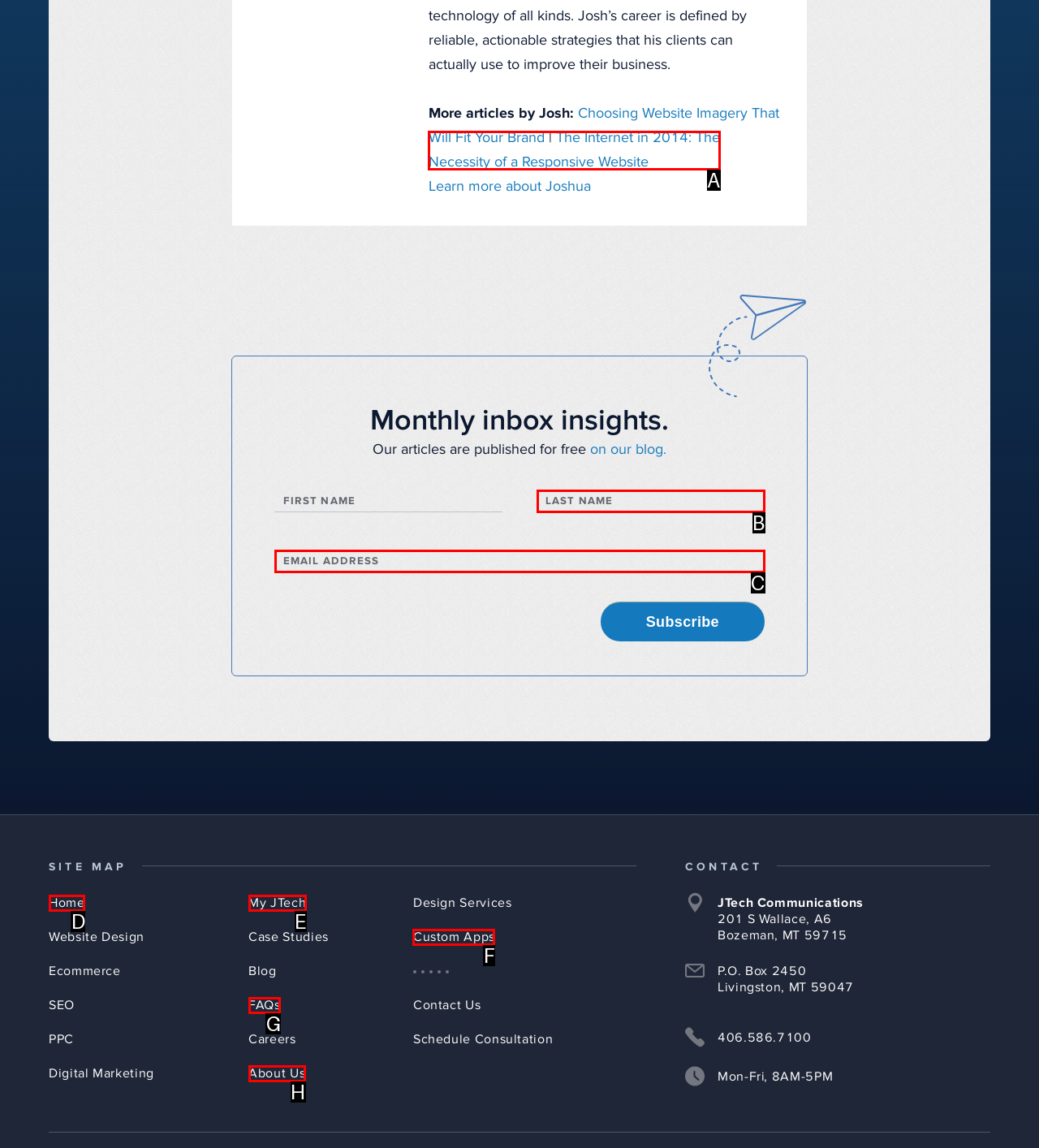Indicate which red-bounded element should be clicked to perform the task: Read the article about responsive website Answer with the letter of the correct option.

A